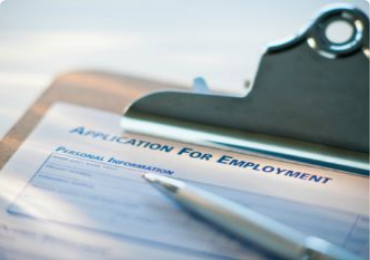Respond with a single word or phrase to the following question: What is the section labeled below the title?

Personal Information